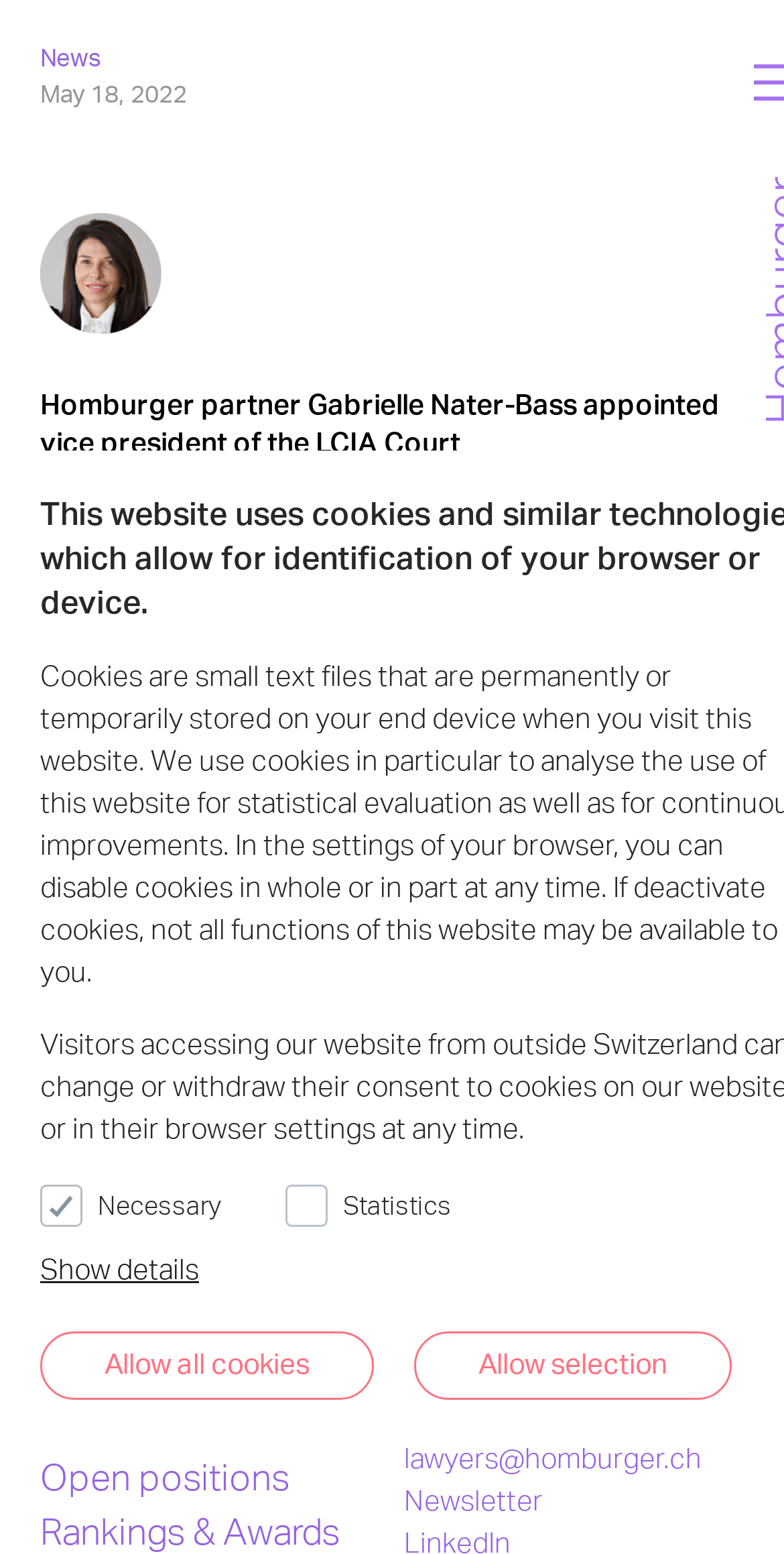What is Gabrielle Nater-Bass's new role?
Using the image as a reference, give an elaborate response to the question.

Based on the webpage content, Gabrielle Nater-Bass, an international arbitration partner, has been appointed vice president of the LCIA Court, as announced by the LCIA on May 17, 2022.